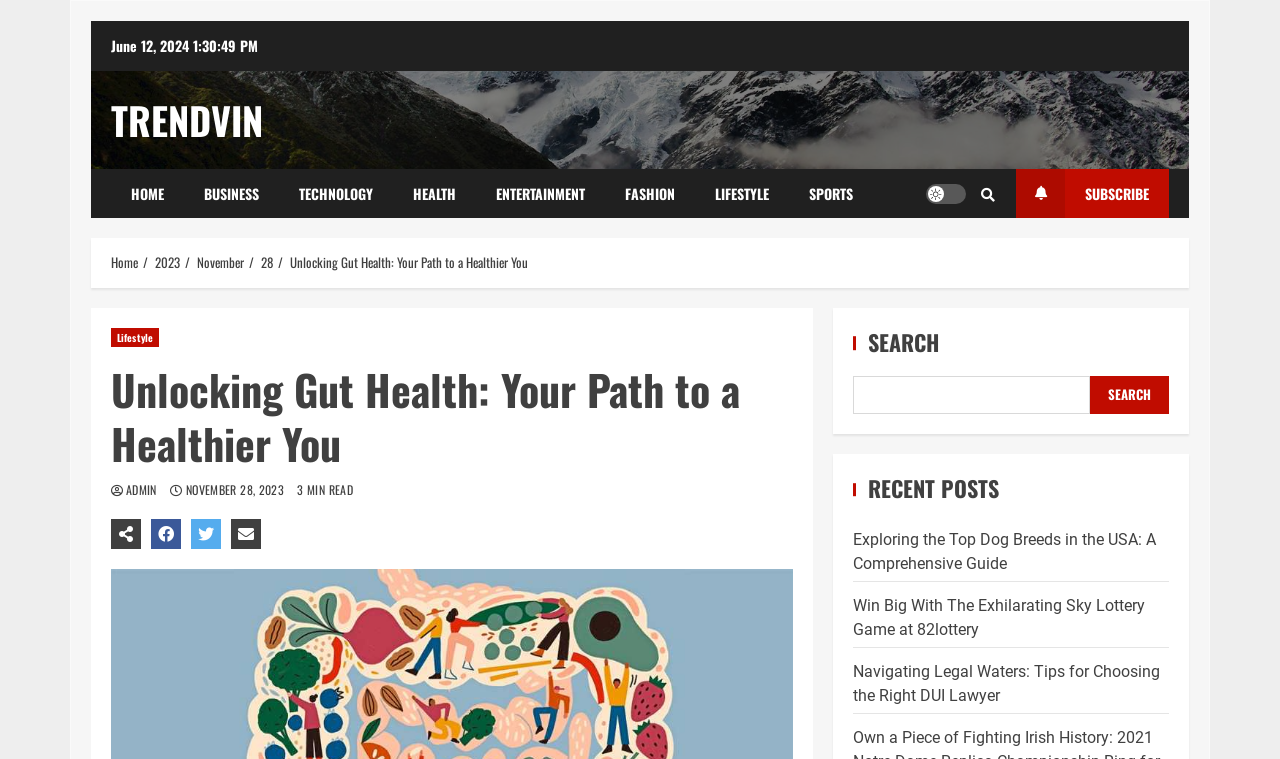Please identify the bounding box coordinates of the element on the webpage that should be clicked to follow this instruction: "Reply to David Winer's comment". The bounding box coordinates should be given as four float numbers between 0 and 1, formatted as [left, top, right, bottom].

None